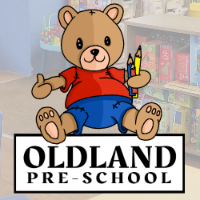Respond with a single word or phrase:
What is suggested by the background of the image?

Warm and inviting learning environment